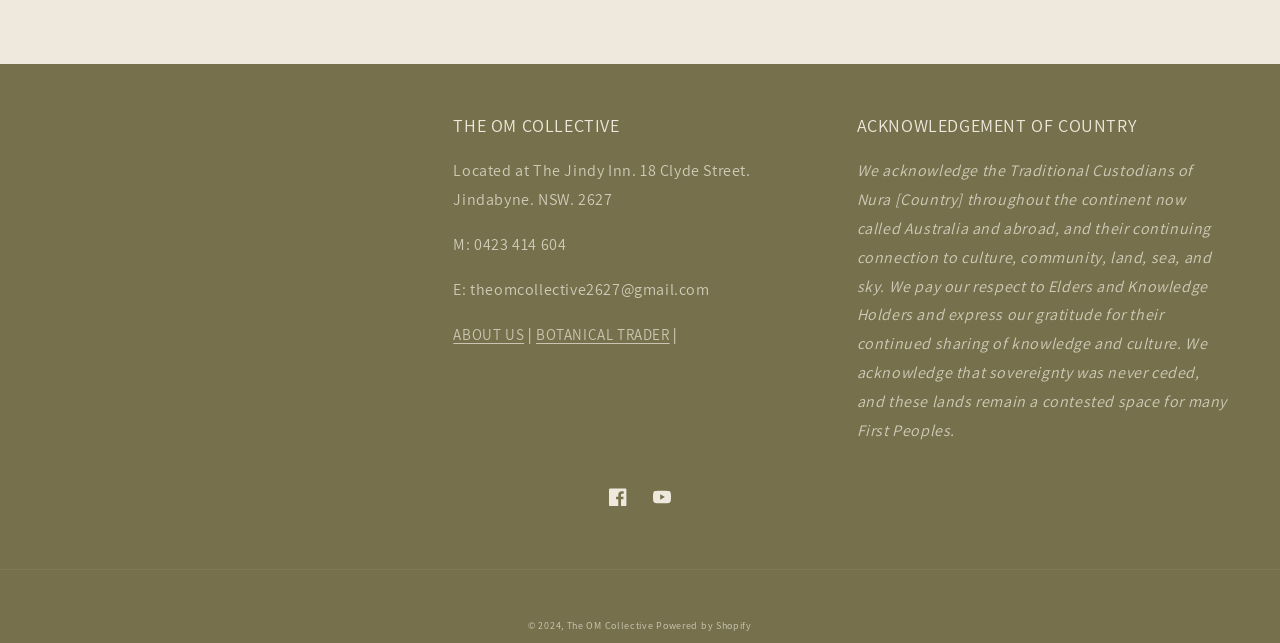What is the address of The OM Collective?
Provide a short answer using one word or a brief phrase based on the image.

18 Clyde Street, Jindabyne, NSW, 2627